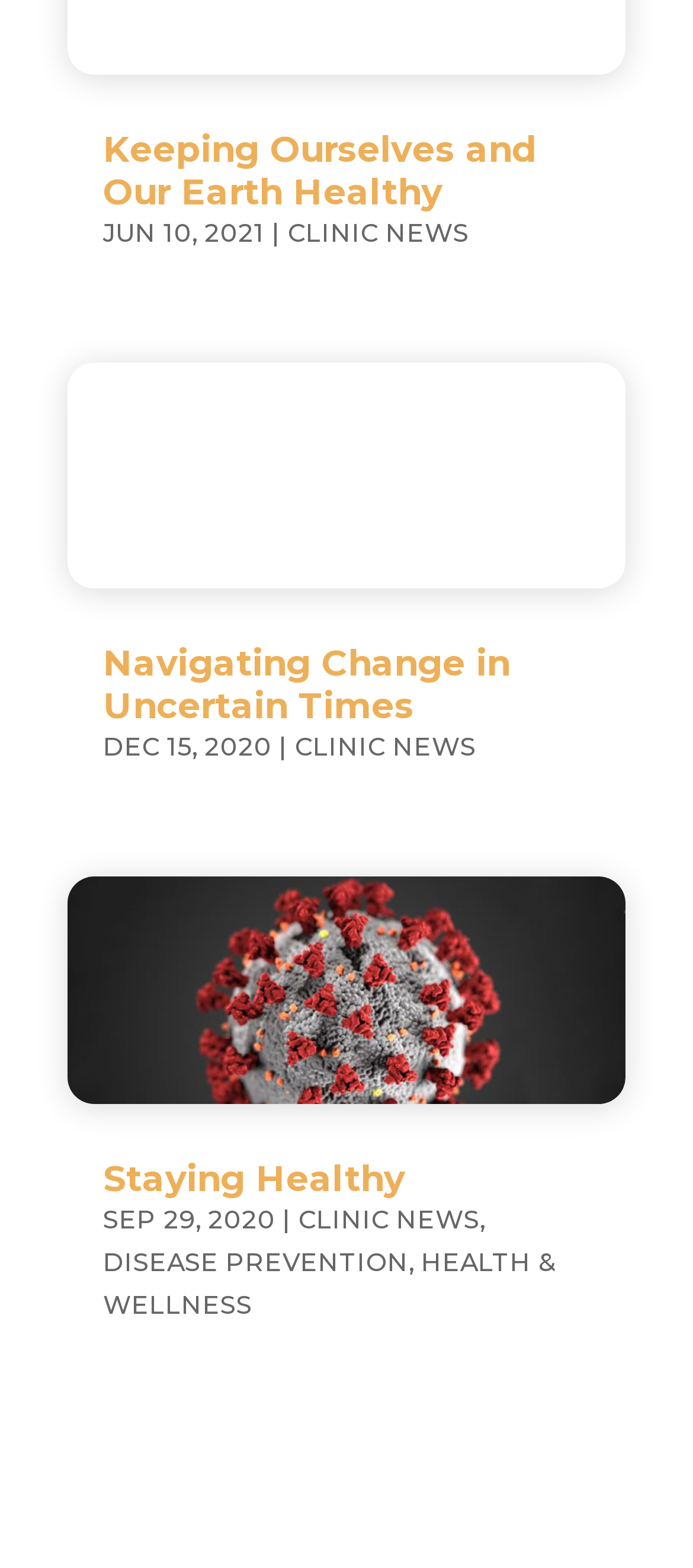Please provide a one-word or short phrase answer to the question:
What is the date of the latest article?

JUN 10, 2021